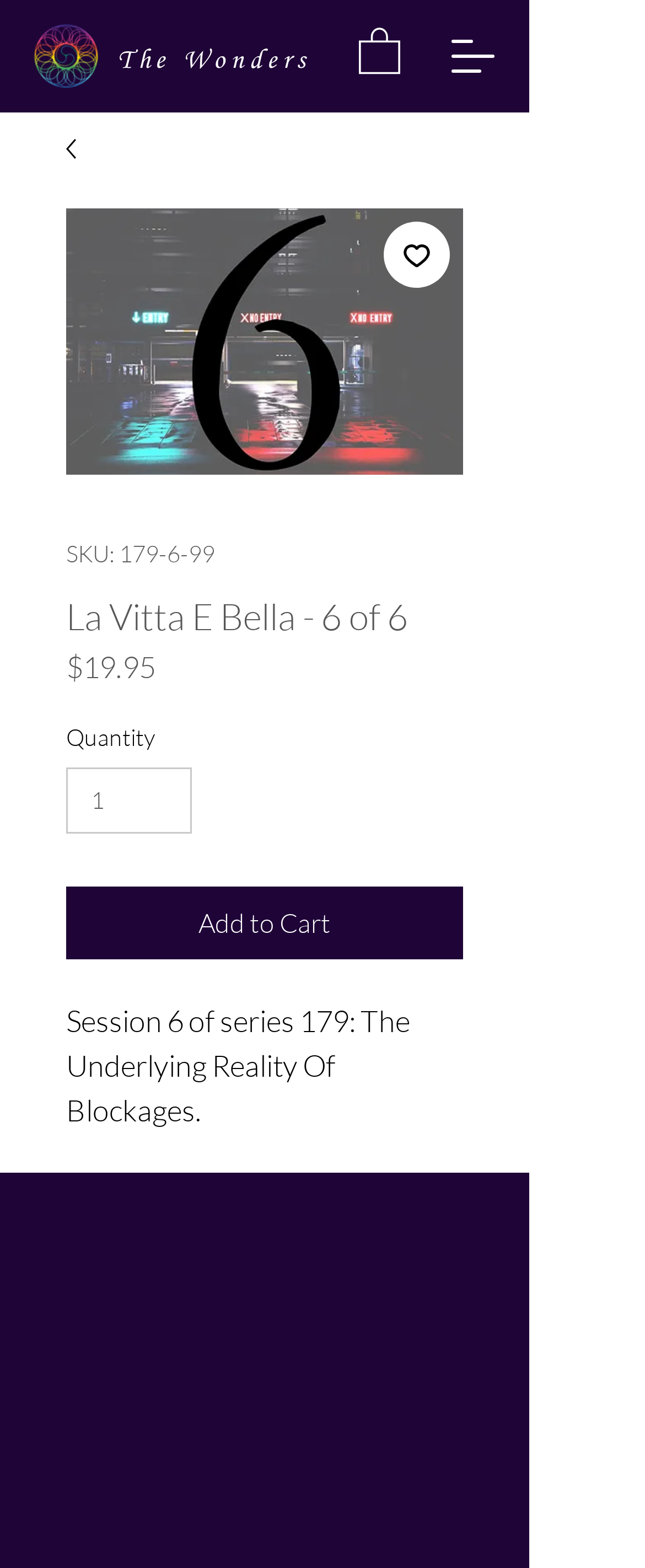Please provide a one-word or short phrase answer to the question:
What is the function of the button with the text 'Add to Wishlist'?

Adds product to wishlist